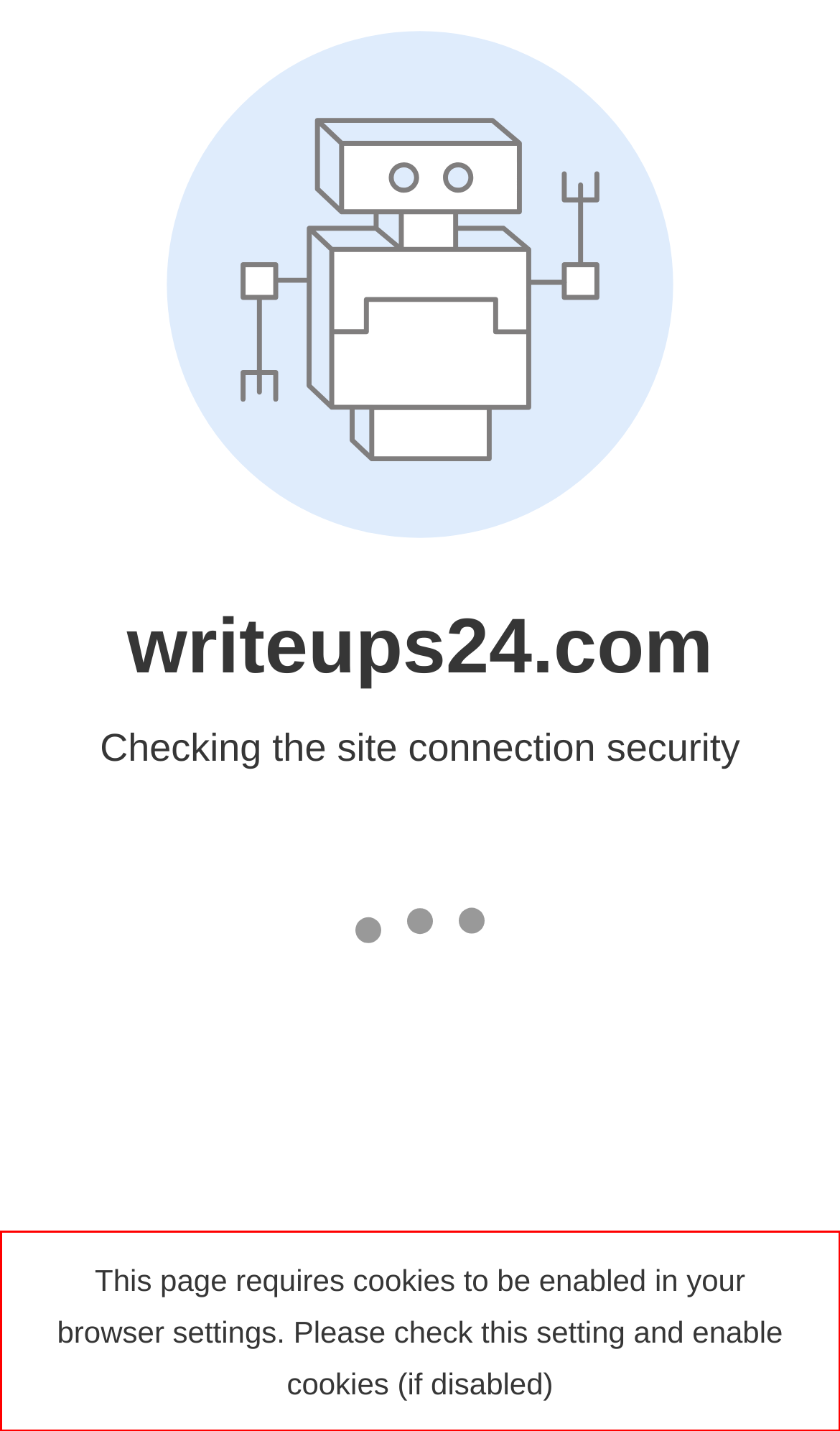Given a screenshot of a webpage, locate the red bounding box and extract the text it encloses.

This page requires cookies to be enabled in your browser settings. Please check this setting and enable cookies (if disabled)